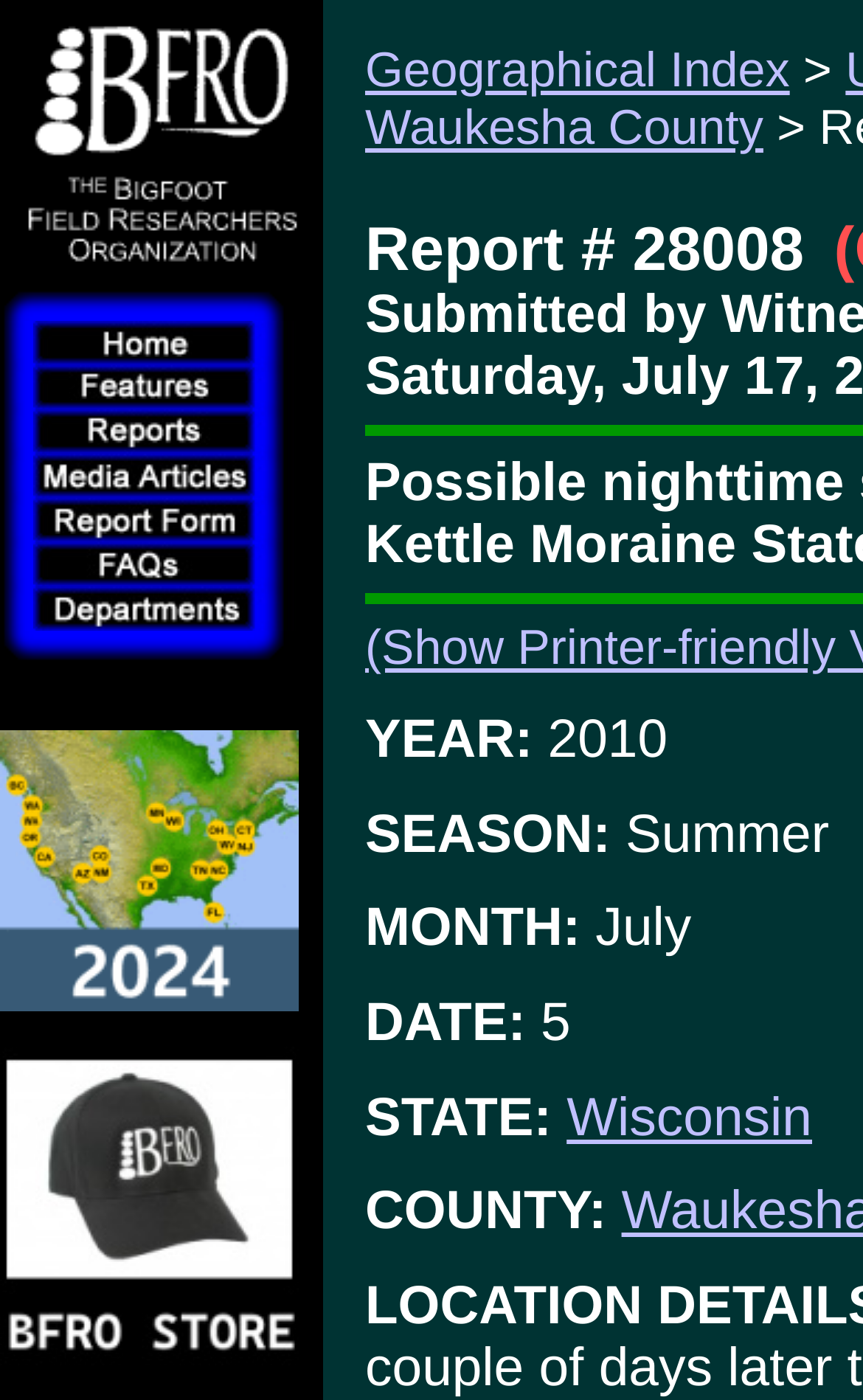Kindly determine the bounding box coordinates for the area that needs to be clicked to execute this instruction: "Go to Geographical Index".

[0.423, 0.03, 0.915, 0.07]